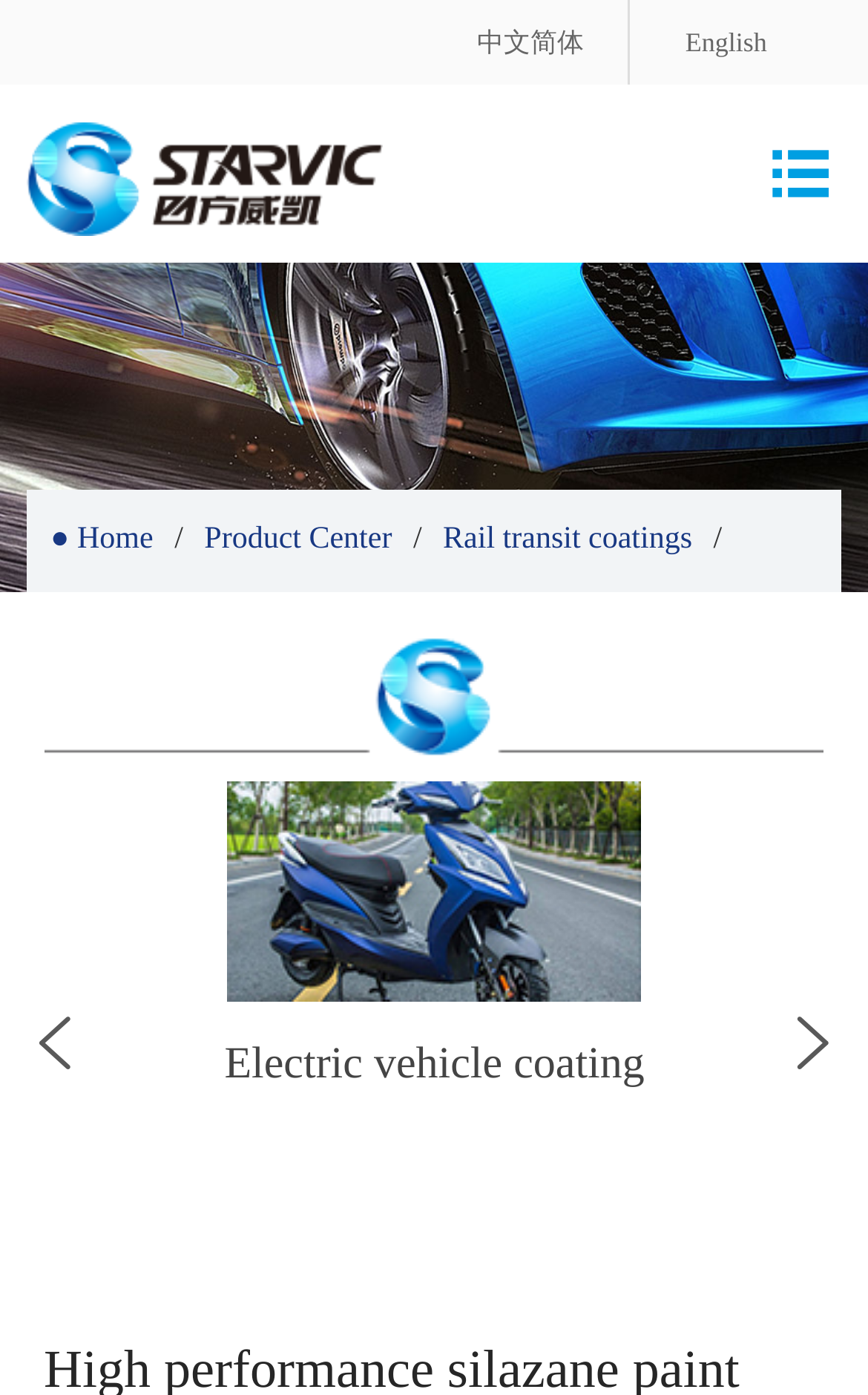What is the language of the first link?
Based on the visual content, answer with a single word or a brief phrase.

Chinese